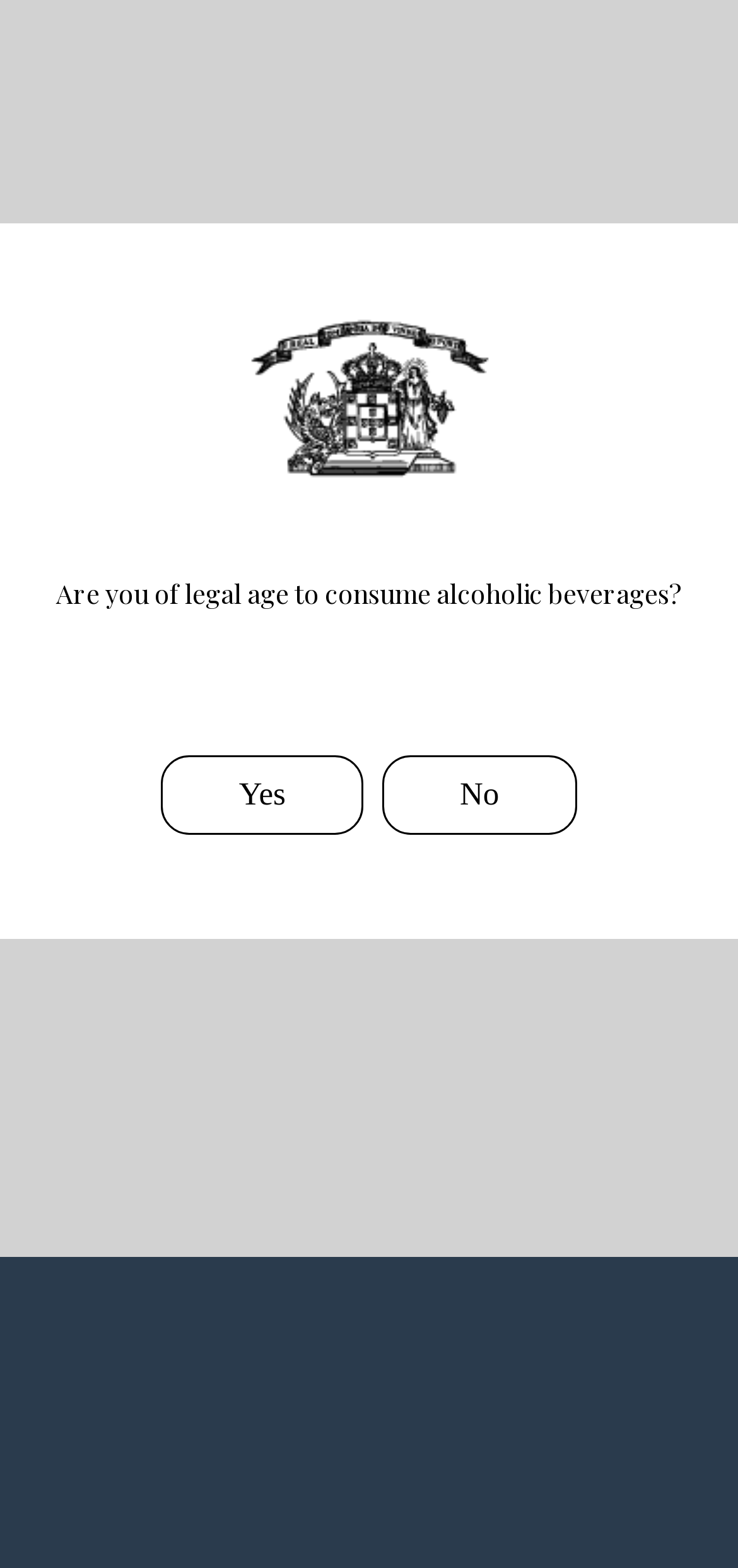Given the element description: "name="s" placeholder="Search"", predict the bounding box coordinates of the UI element it refers to, using four float numbers between 0 and 1, i.e., [left, top, right, bottom].

[0.151, 0.056, 0.849, 0.13]